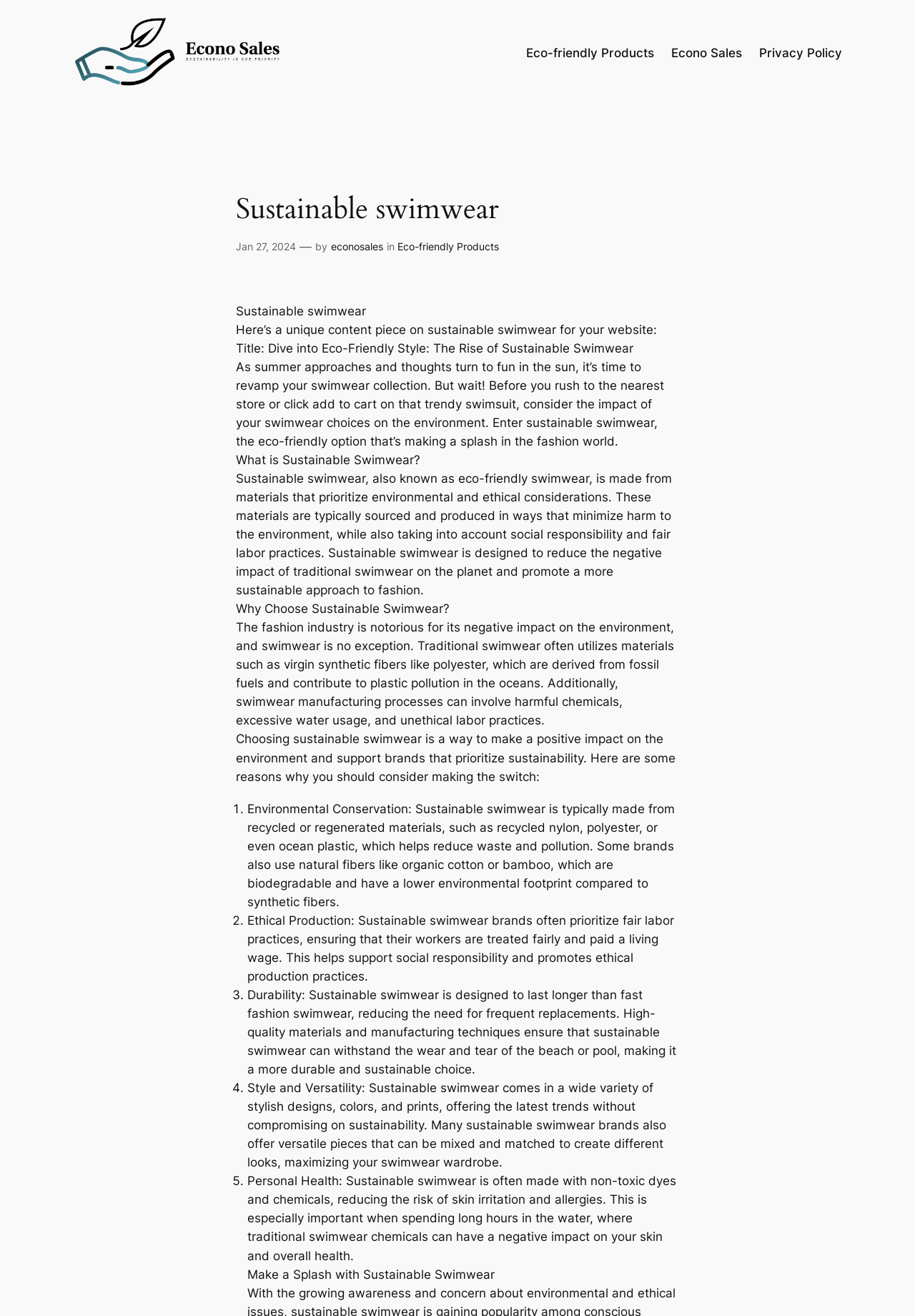Identify the bounding box for the UI element that is described as follows: "econosales".

[0.362, 0.182, 0.419, 0.192]